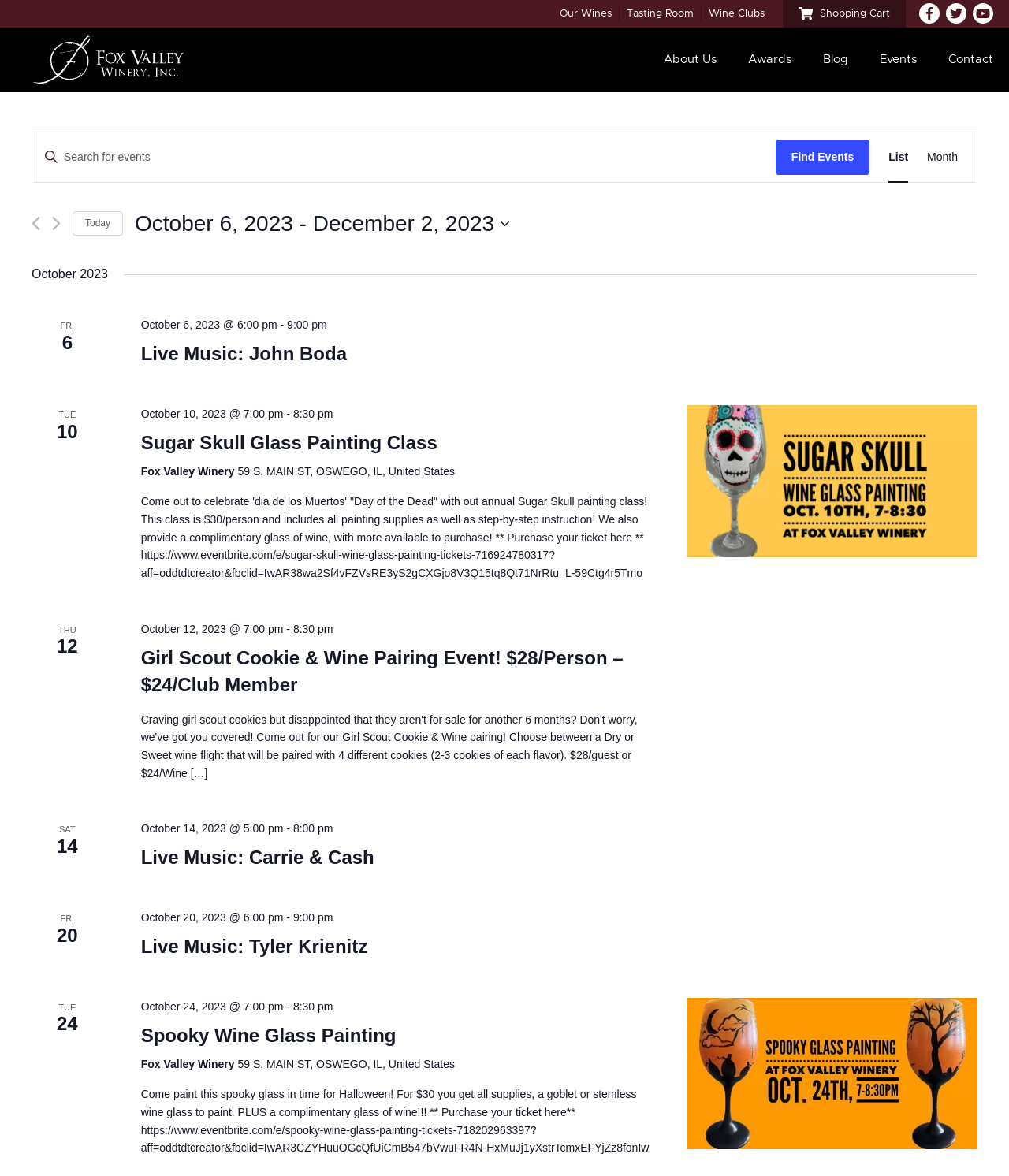Use a single word or phrase to answer this question: 
What is the price of the Girl Scout Cookie & Wine Pairing Event?

$28/Person